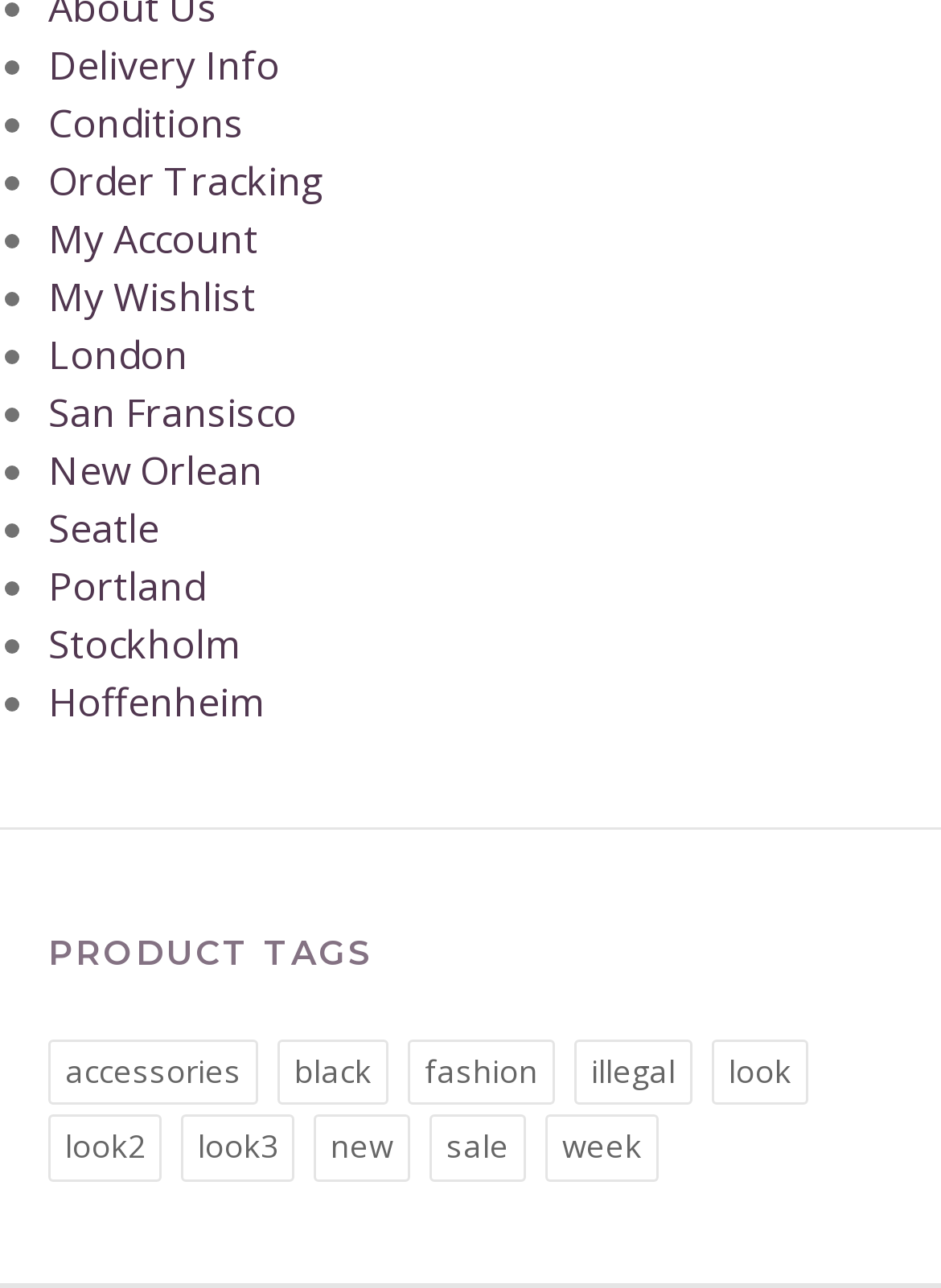Please identify the bounding box coordinates of the area that needs to be clicked to follow this instruction: "Access my account".

[0.051, 0.163, 0.949, 0.208]